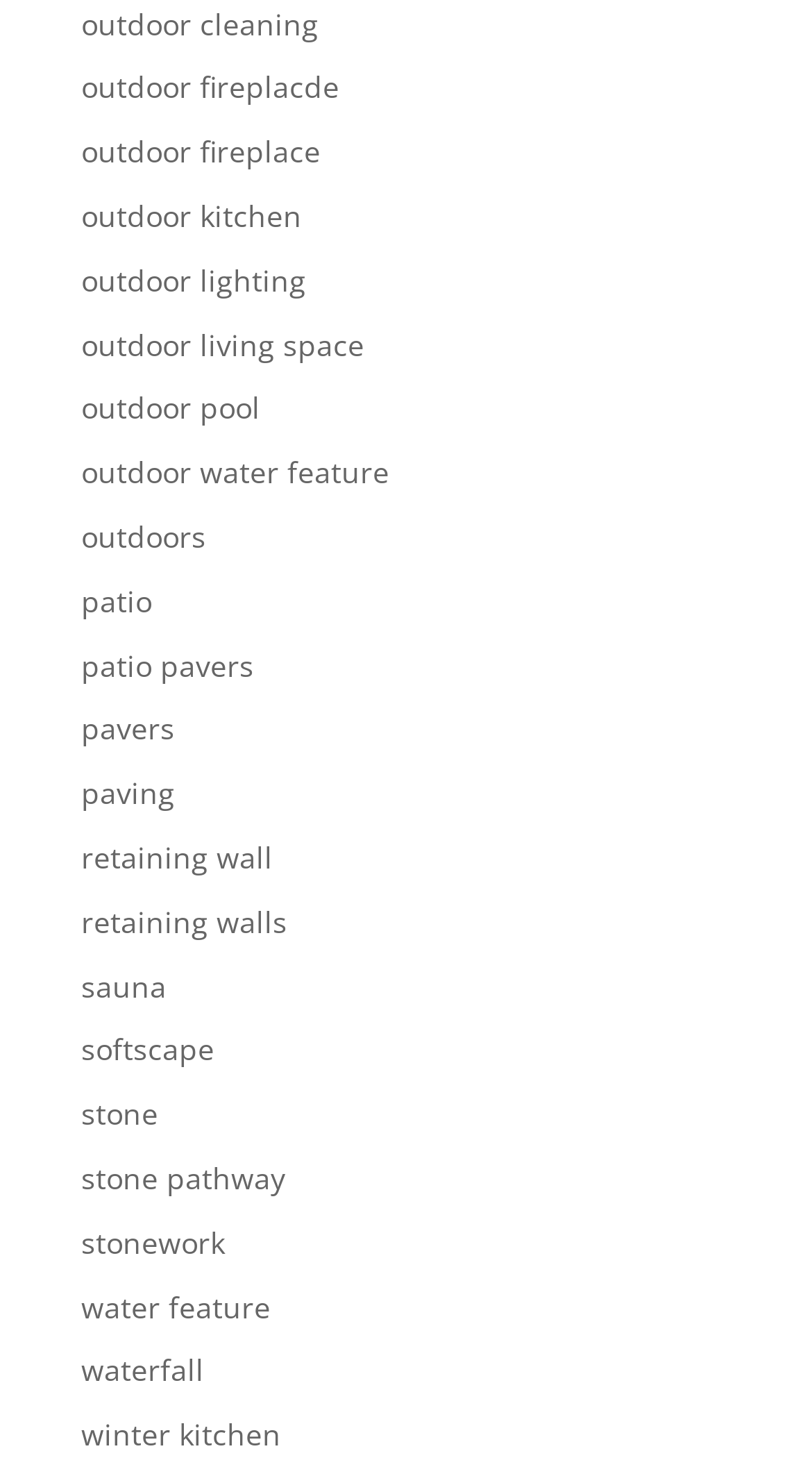Determine the bounding box for the described UI element: "outdoor living space".

[0.1, 0.221, 0.449, 0.248]